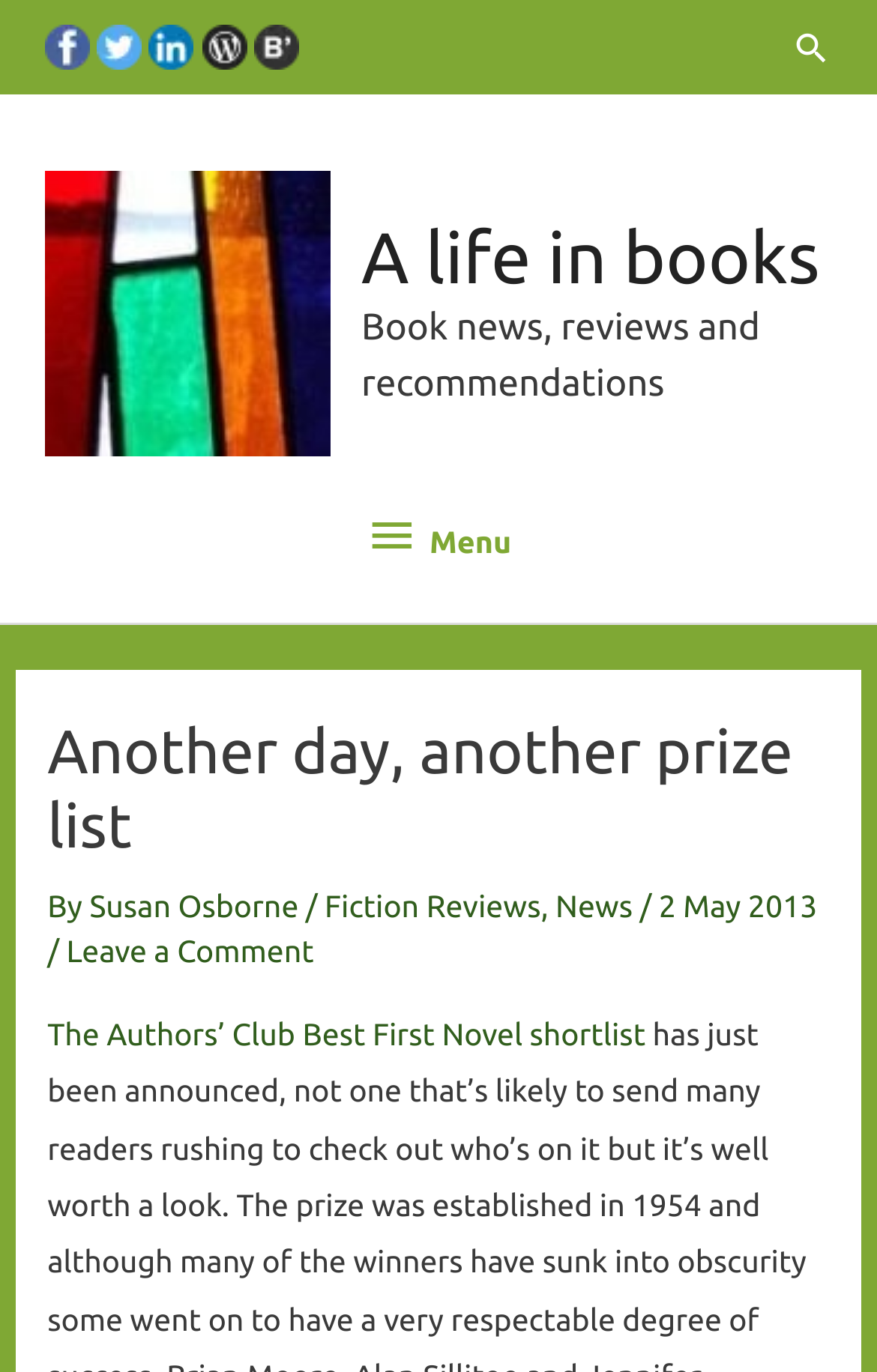Locate the primary heading on the webpage and return its text.

Another day, another prize list